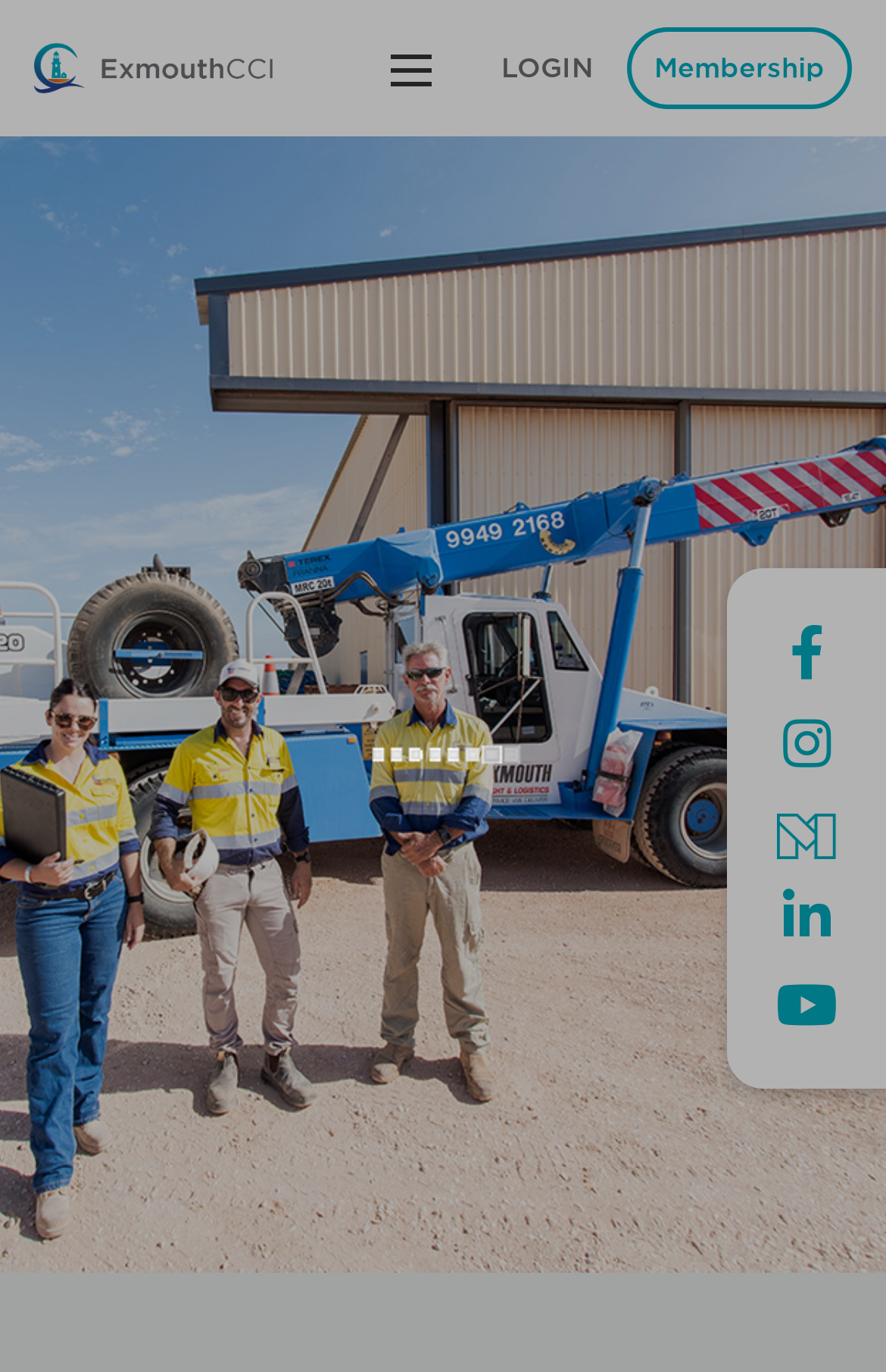How many links are there in the top navigation bar?
Refer to the image and provide a one-word or short phrase answer.

3